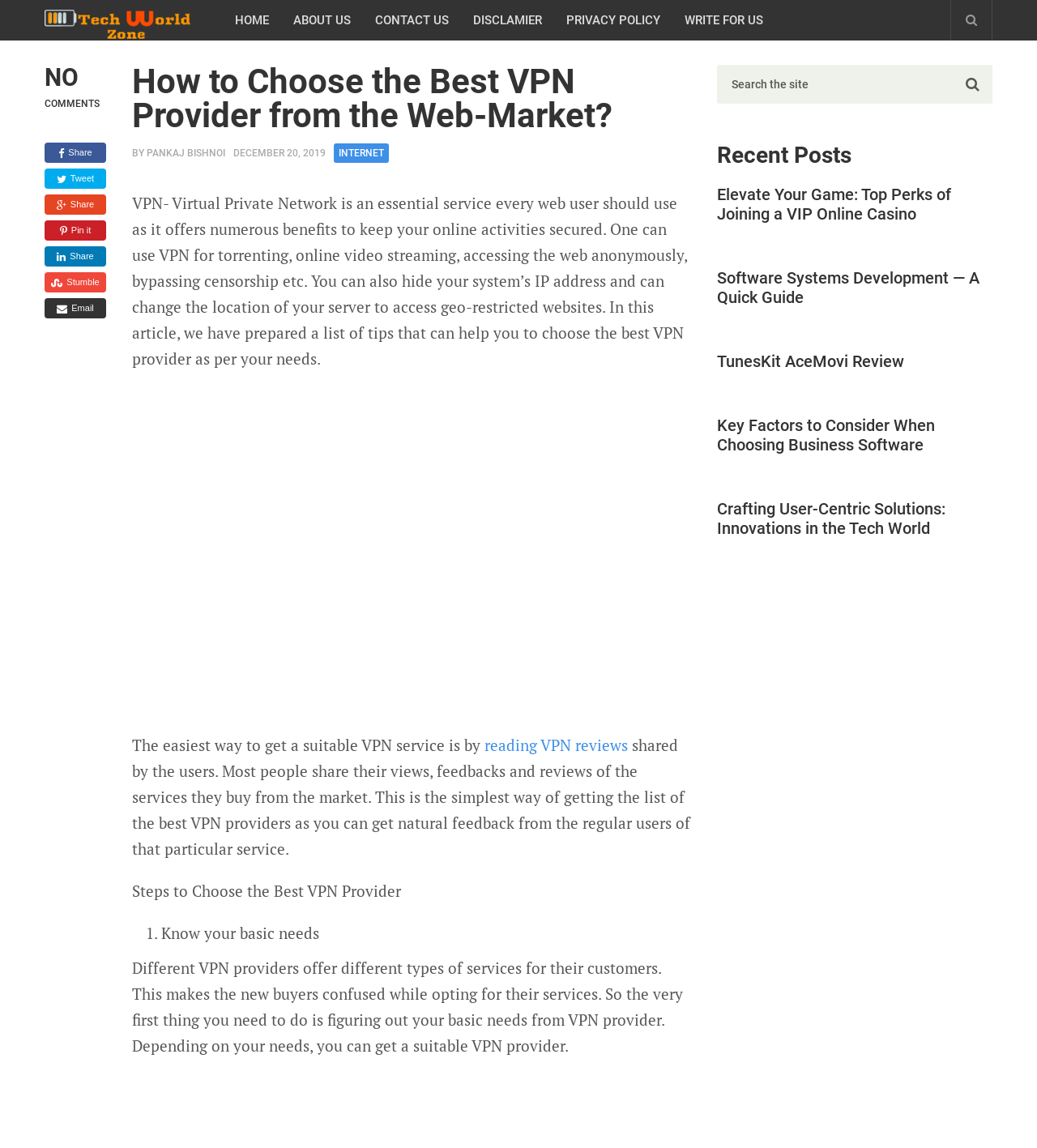Give the bounding box coordinates for the element described by: "TunesKit AceMovi Review".

[0.691, 0.306, 0.957, 0.323]